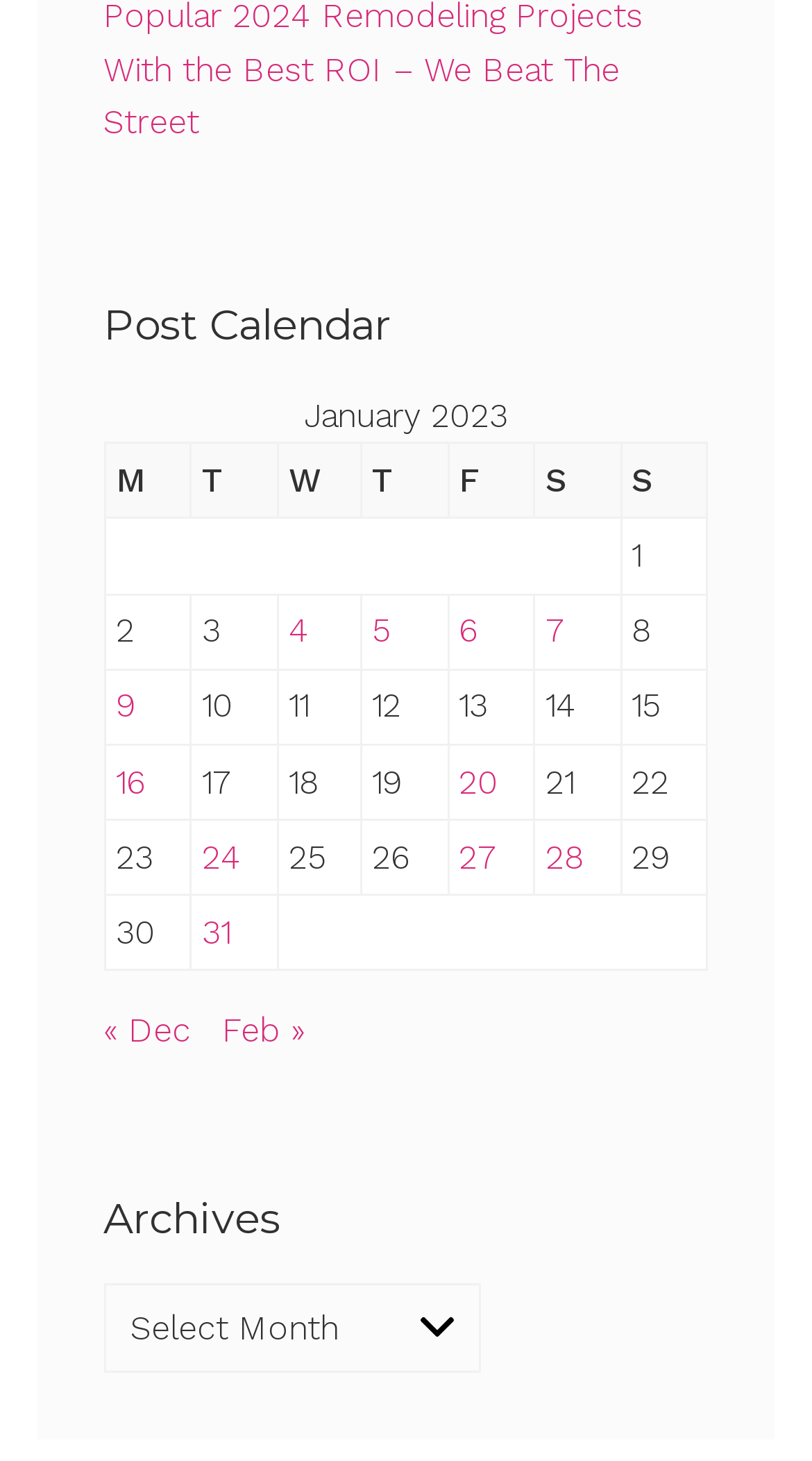Using the webpage screenshot and the element description « Dec, determine the bounding box coordinates. Specify the coordinates in the format (top-left x, top-left y, bottom-right x, bottom-right y) with values ranging from 0 to 1.

[0.128, 0.692, 0.235, 0.719]